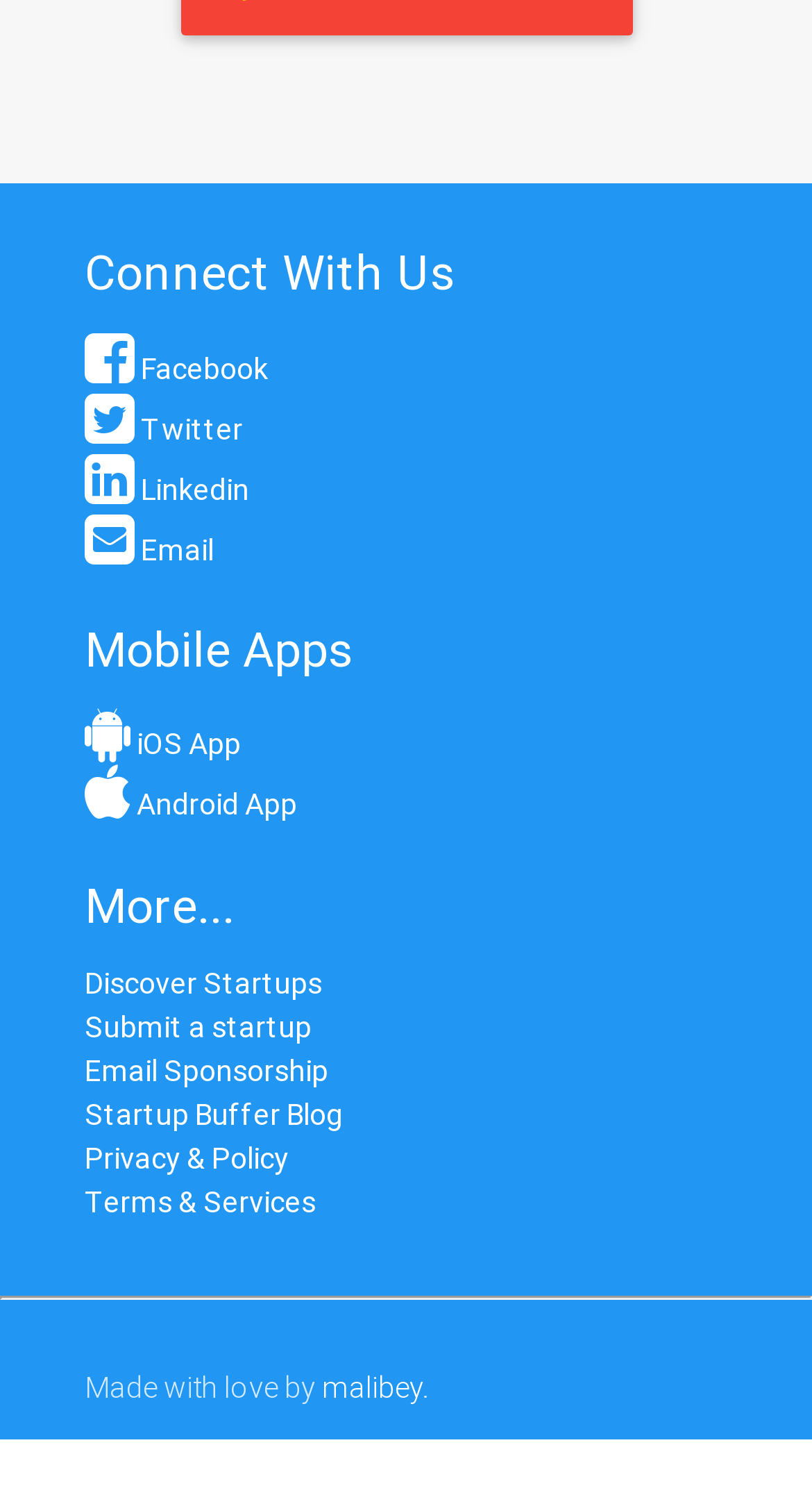Bounding box coordinates are specified in the format (top-left x, top-left y, bottom-right x, bottom-right y). All values are floating point numbers bounded between 0 and 1. Please provide the bounding box coordinate of the region this sentence describes: Twitter

[0.104, 0.272, 0.299, 0.297]